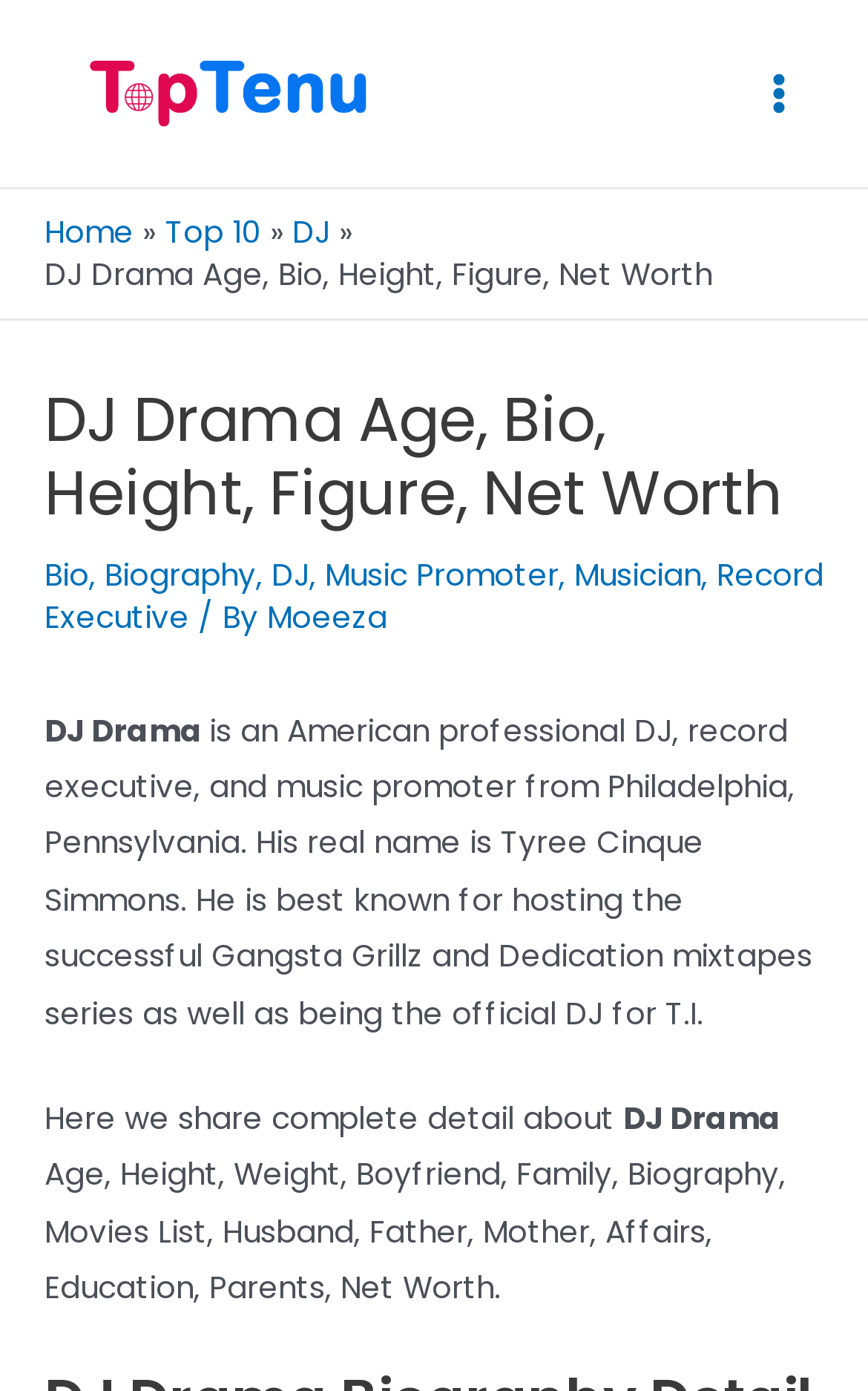Please specify the bounding box coordinates of the element that should be clicked to execute the given instruction: 'Open the Main Menu'. Ensure the coordinates are four float numbers between 0 and 1, expressed as [left, top, right, bottom].

[0.845, 0.035, 0.949, 0.1]